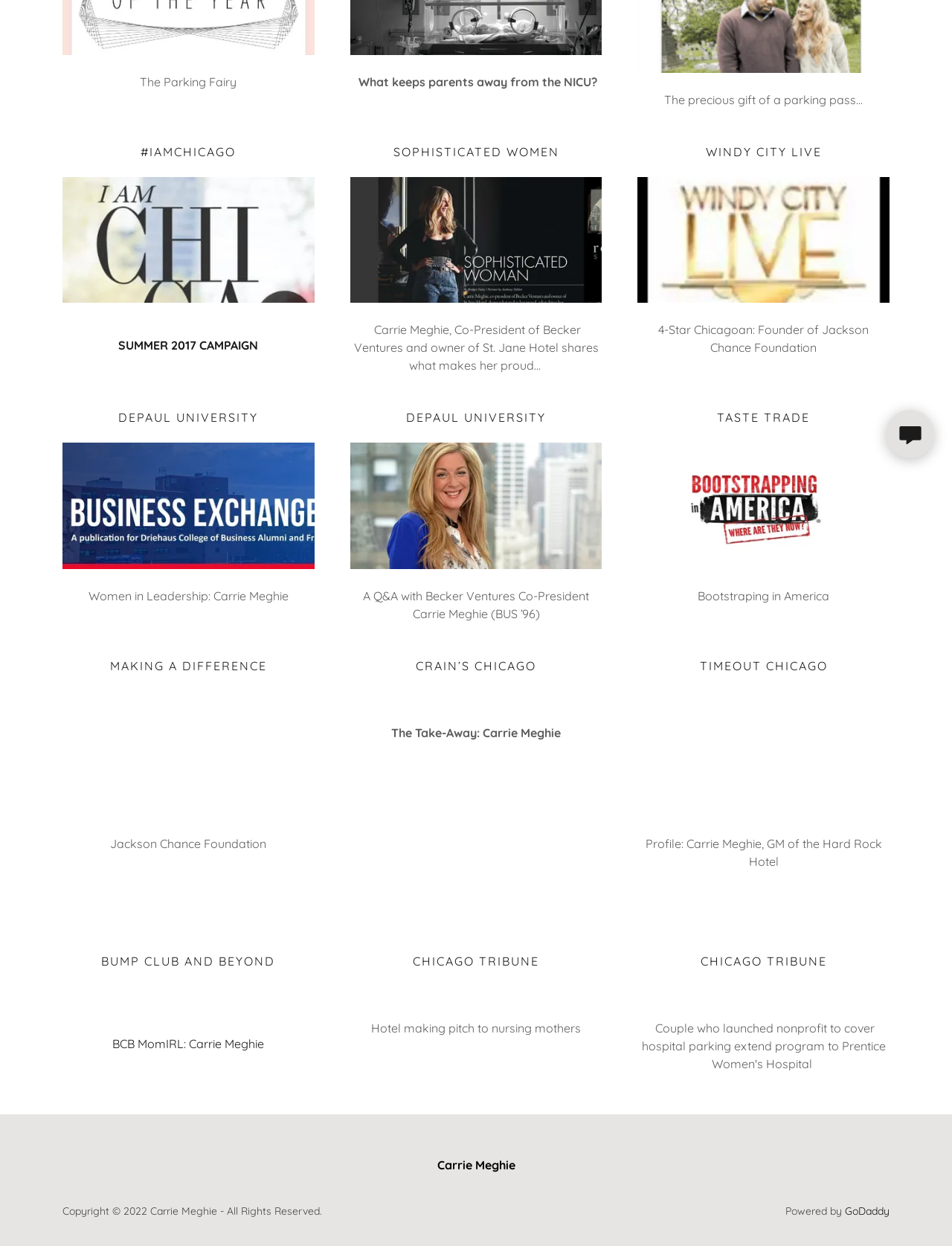Please find the bounding box for the UI element described by: "GoDaddy".

[0.888, 0.967, 0.934, 0.977]